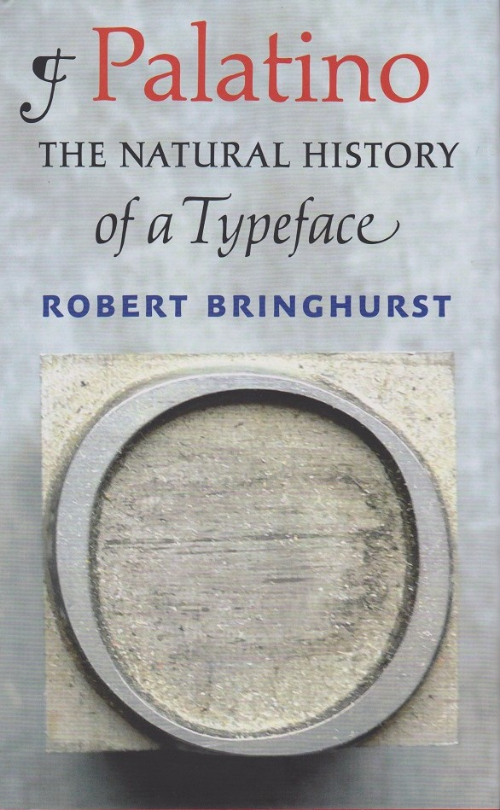Utilize the information from the image to answer the question in detail:
What is the shape of the emblem at the center?

The emblem at the center of the book cover is circular in shape, symbolizing the elegant form of the Palatino typeface, which is a key element of the book's design and theme.